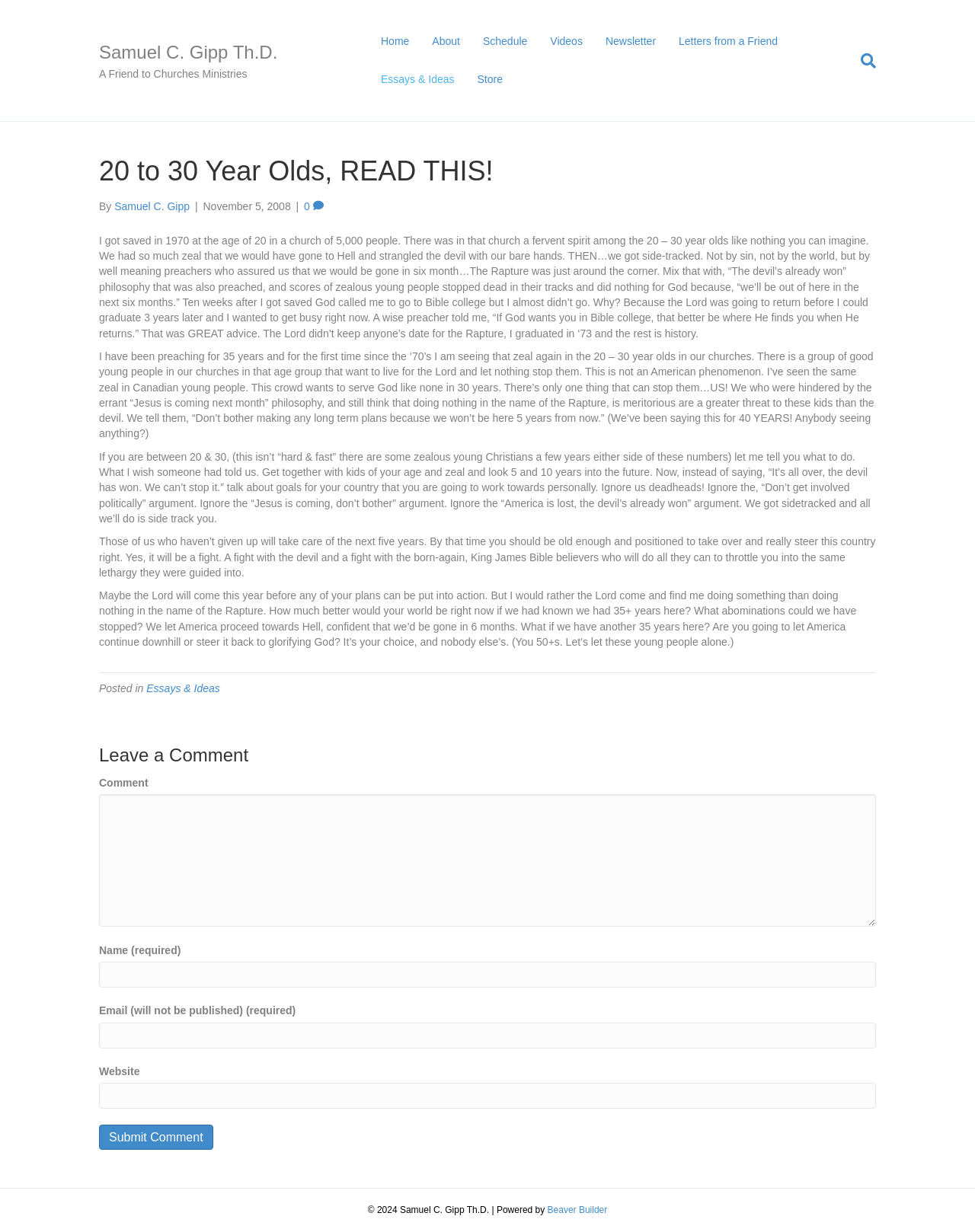What is the topic of the article?
Please ensure your answer to the question is detailed and covers all necessary aspects.

The article discusses how the idea of the Rapture has affected the zeal of young Christians, and how it has led to a lack of long-term planning and involvement in society. The author is encouraging young Christians to take action and make a difference in their country.